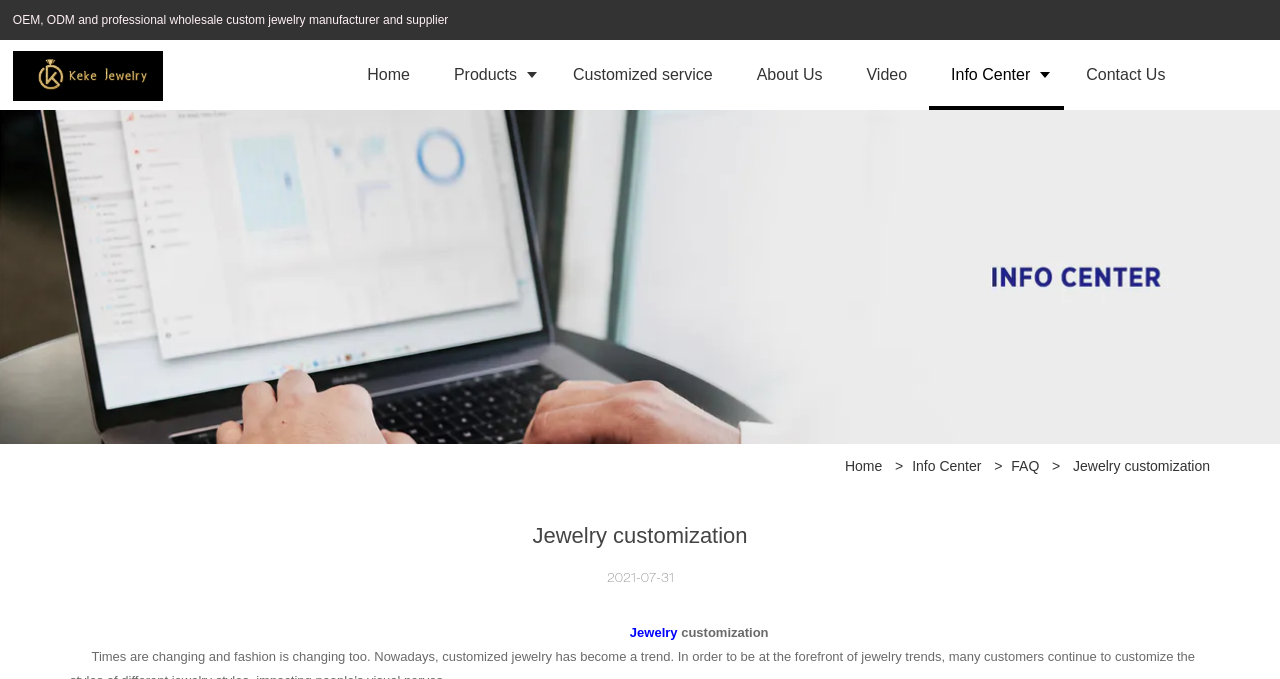What is the company's main business?
Relying on the image, give a concise answer in one word or a brief phrase.

Jewelry manufacturing